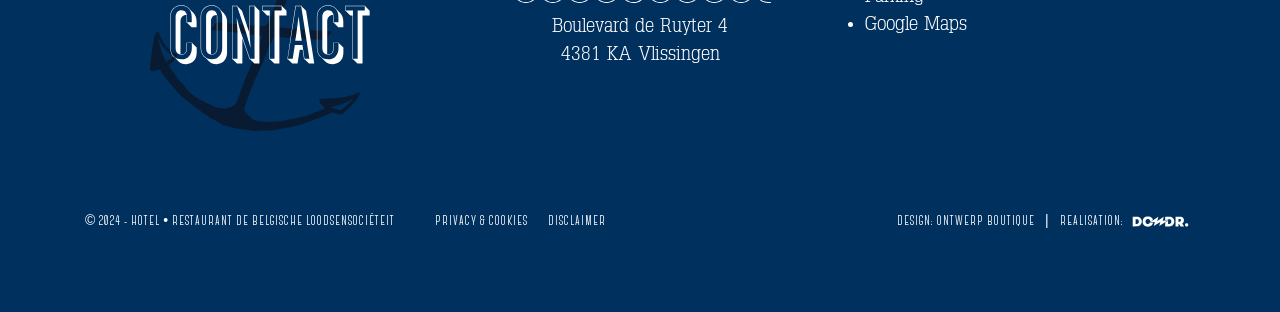What is the name of the hotel?
Please use the image to provide a one-word or short phrase answer.

HOTEL • RESTAURANT DE BELGISCHE LOODSENSOCIËTEIT